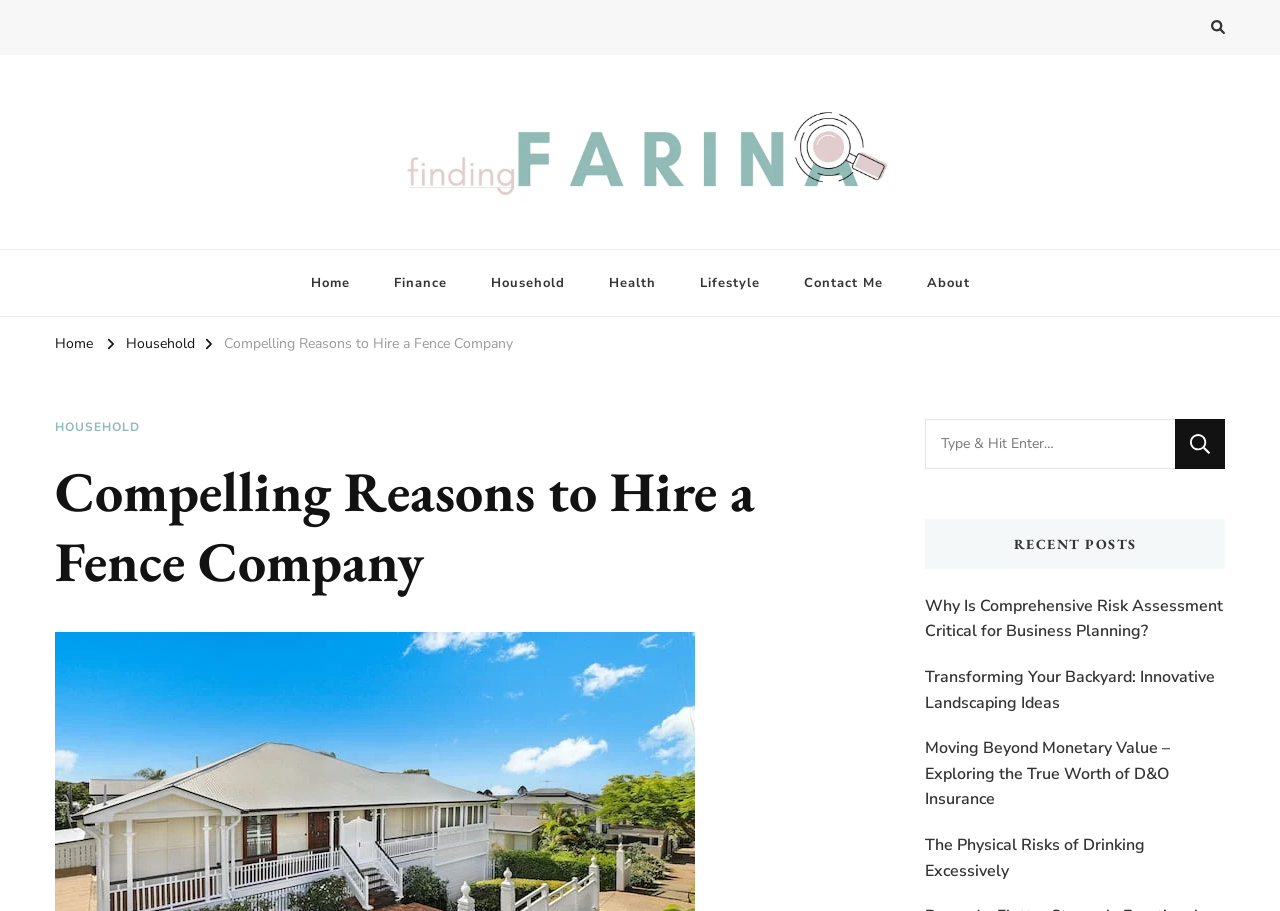Specify the bounding box coordinates of the element's area that should be clicked to execute the given instruction: "Go to the 'Household' page". The coordinates should be four float numbers between 0 and 1, i.e., [left, top, right, bottom].

[0.098, 0.366, 0.152, 0.387]